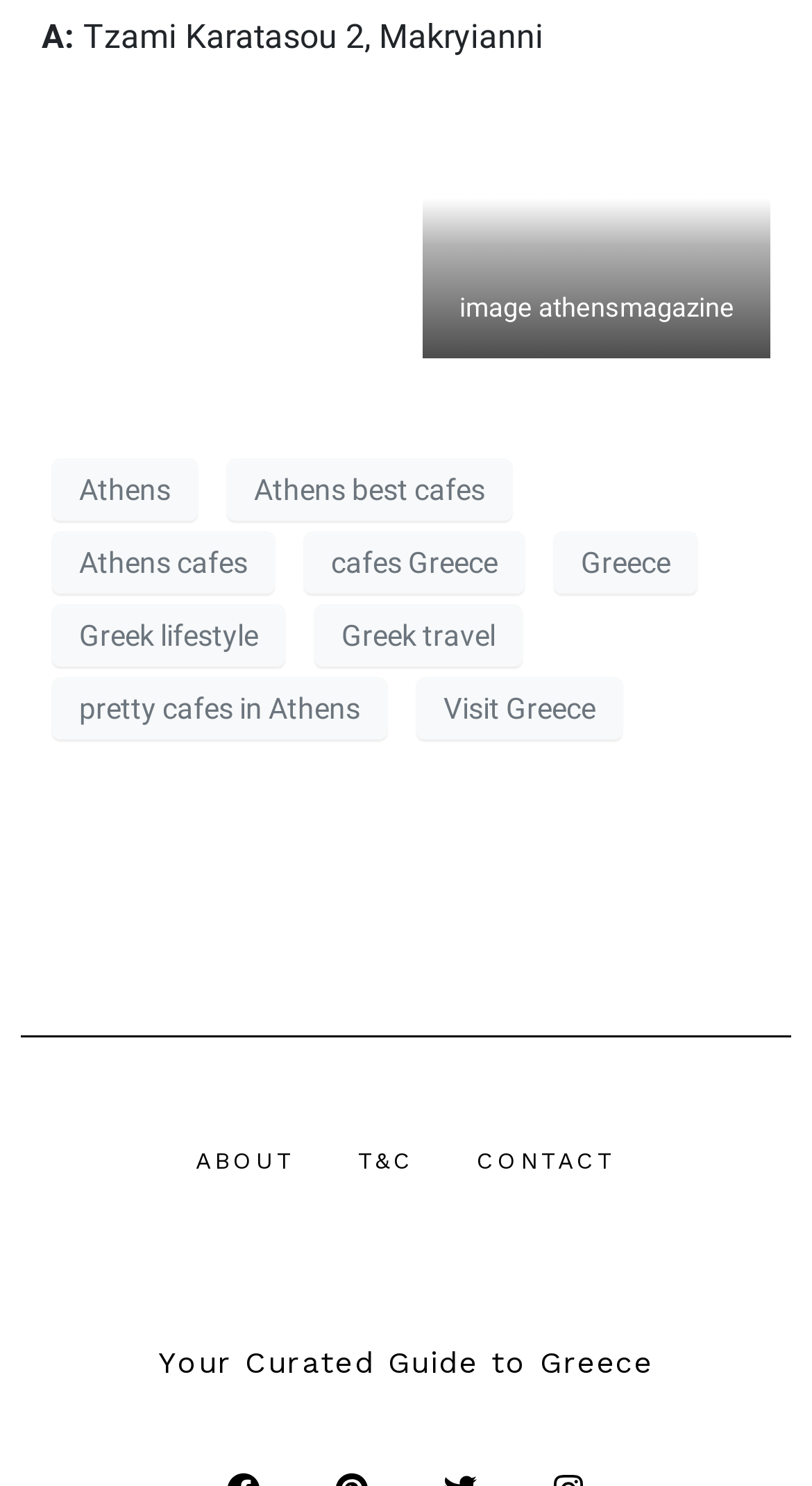Answer the question briefly using a single word or phrase: 
What is the tagline of the website?

Your Curated Guide to Greece